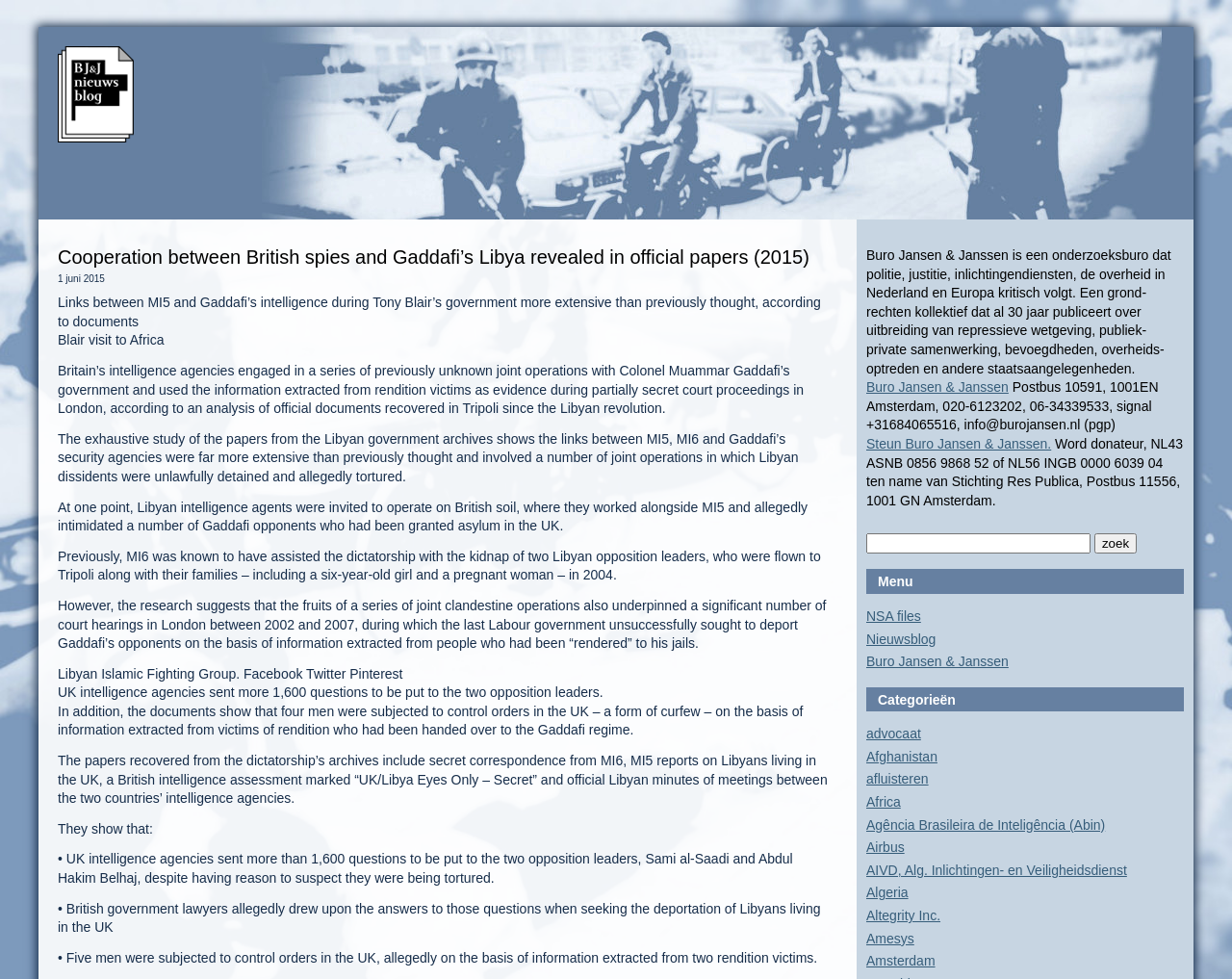Can you identify the bounding box coordinates of the clickable region needed to carry out this instruction: 'Click the 'Steun Buro Jansen & Janssen.' link'? The coordinates should be four float numbers within the range of 0 to 1, stated as [left, top, right, bottom].

[0.703, 0.445, 0.853, 0.461]